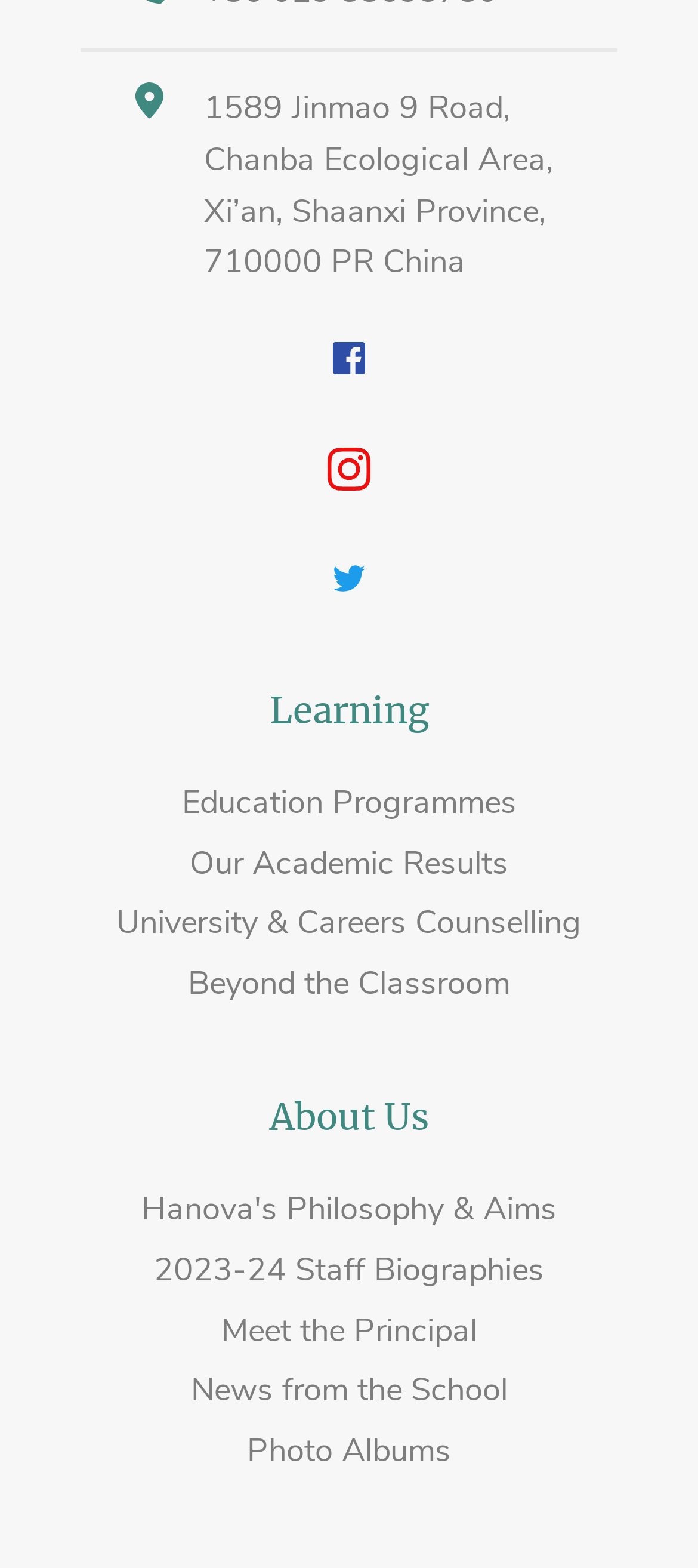Please identify the bounding box coordinates of the area that needs to be clicked to follow this instruction: "Learn about the school's education programmes".

[0.26, 0.498, 0.74, 0.525]